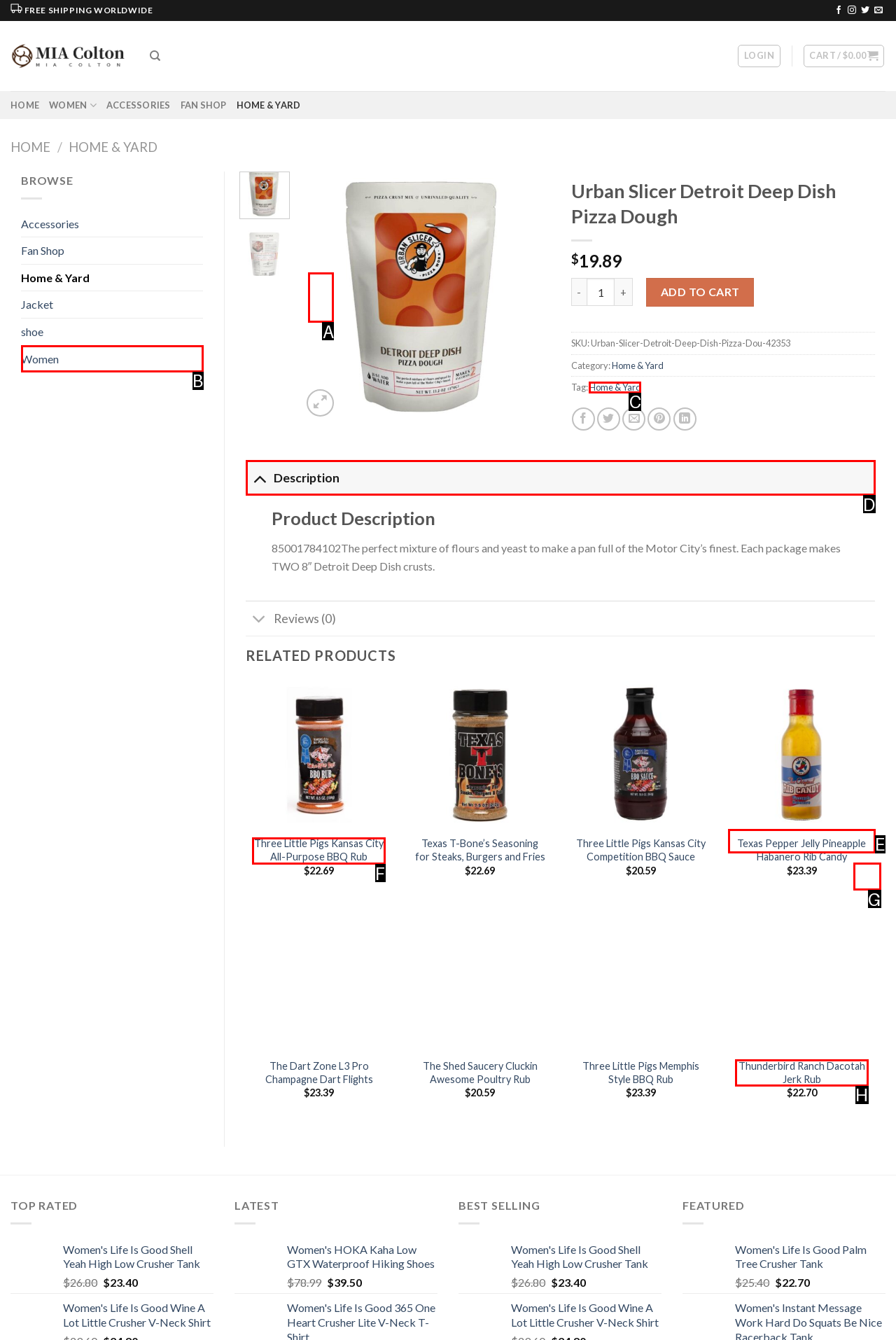Tell me which one HTML element I should click to complete the following instruction: Quick view of 'Three Little Pigs Kansas City All-Purpose BBQ Rub'
Answer with the option's letter from the given choices directly.

F